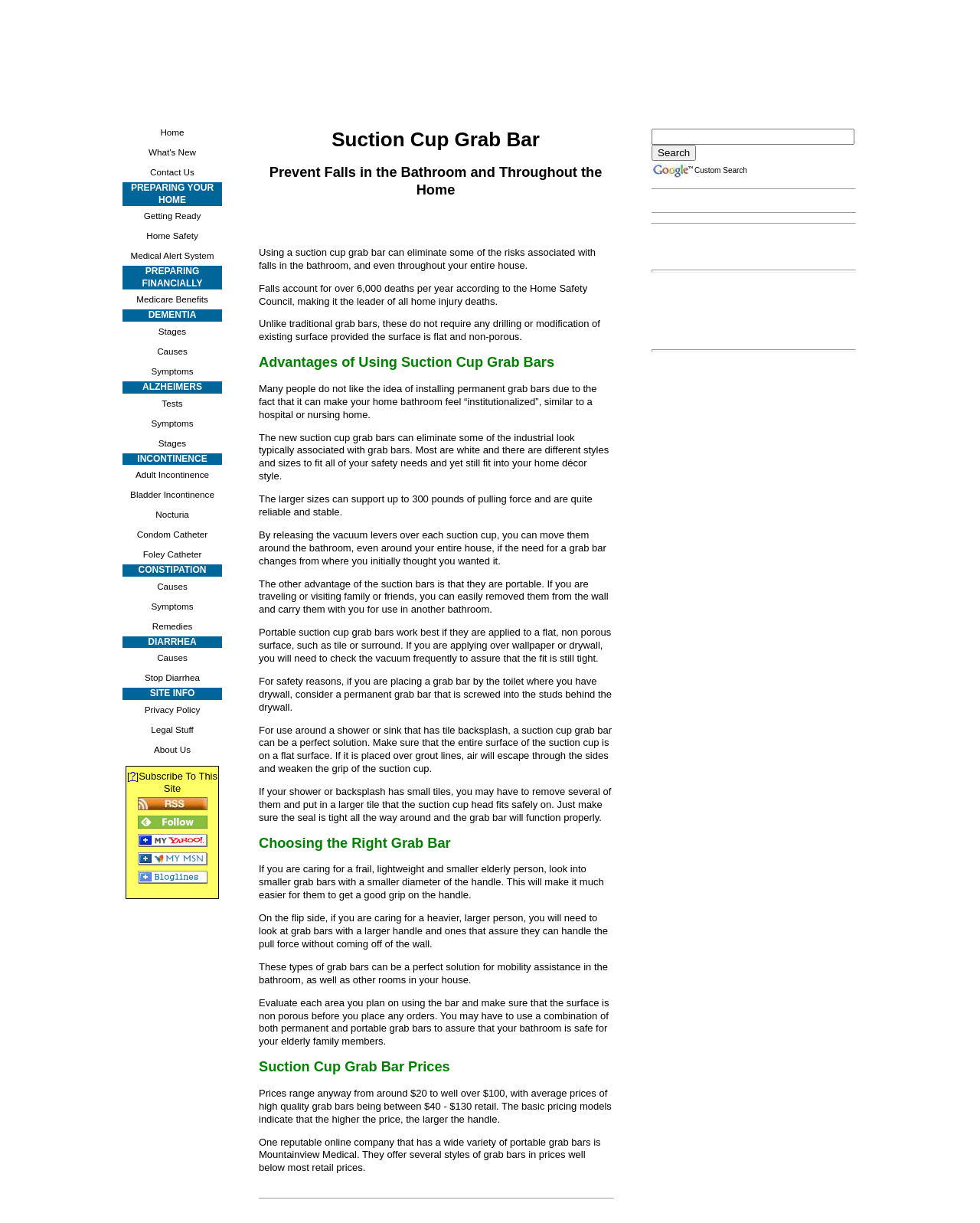Identify the webpage's primary heading and generate its text.

Suction Cup Grab Bar